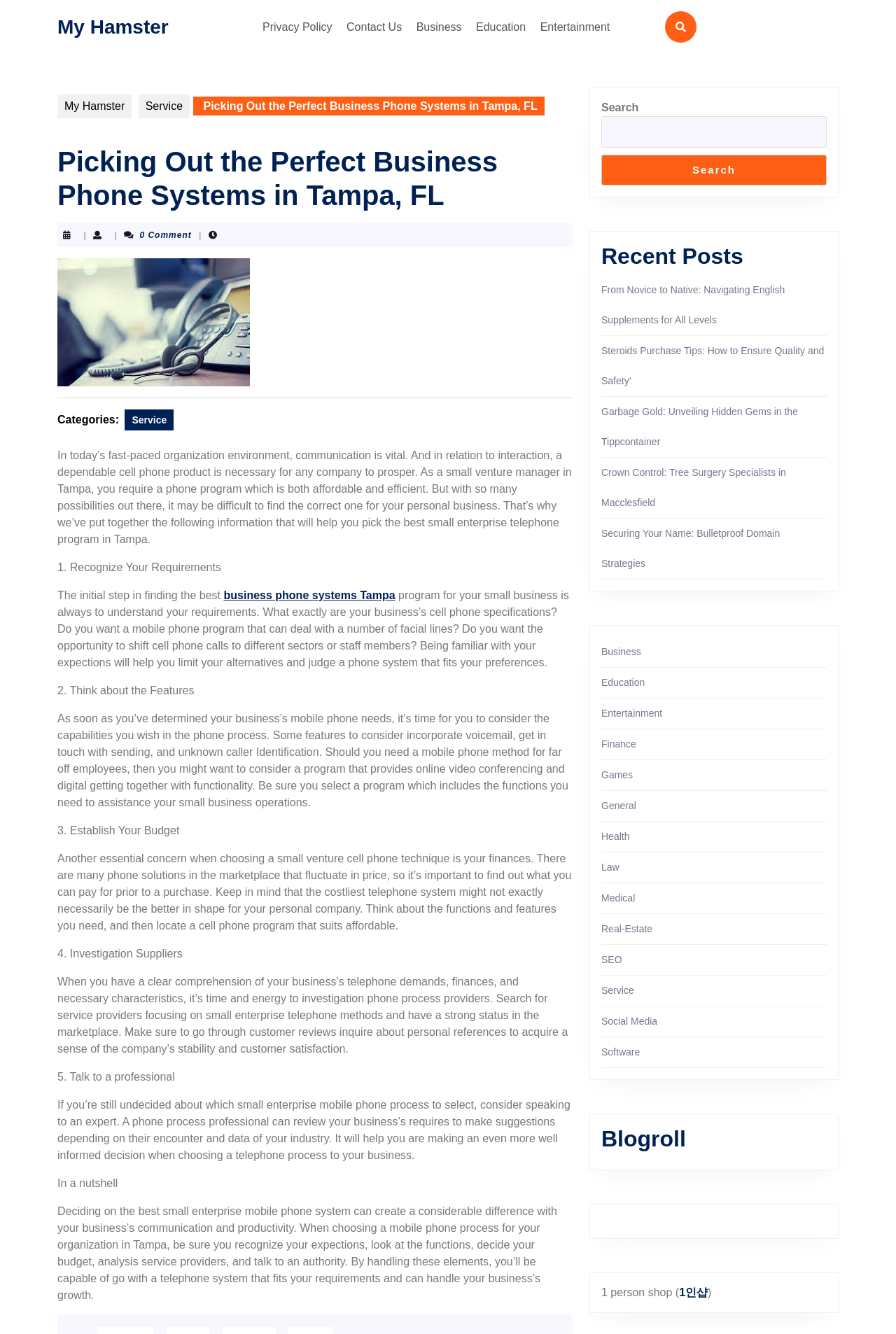Please find the bounding box coordinates of the section that needs to be clicked to achieve this instruction: "View the 'Picking Out the Perfect Business Phone Systems in Tampa, FL' post".

[0.064, 0.075, 0.6, 0.084]